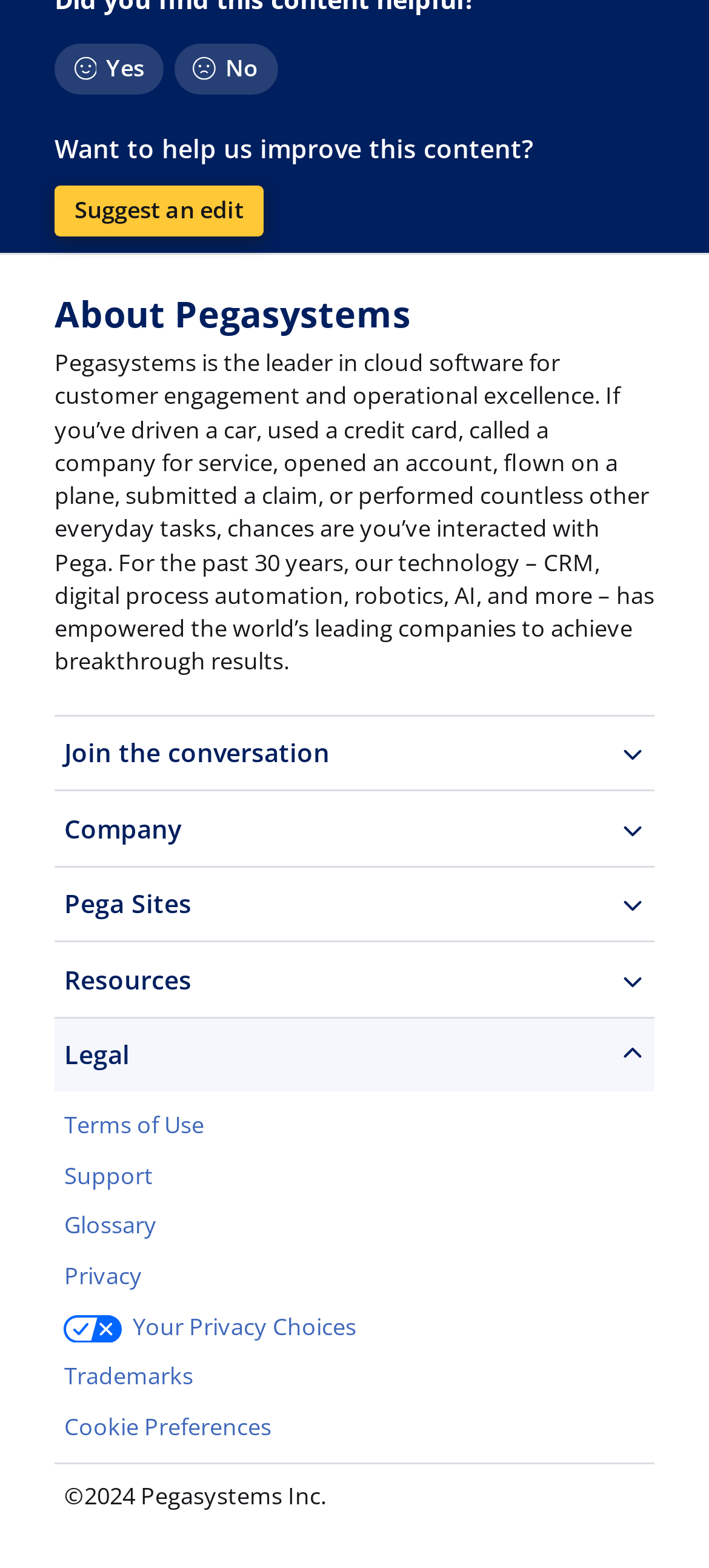Using the provided element description, identify the bounding box coordinates as (top-left x, top-left y, bottom-right x, bottom-right y). Ensure all values are between 0 and 1. Description: Join the conversation

[0.077, 0.457, 0.923, 0.504]